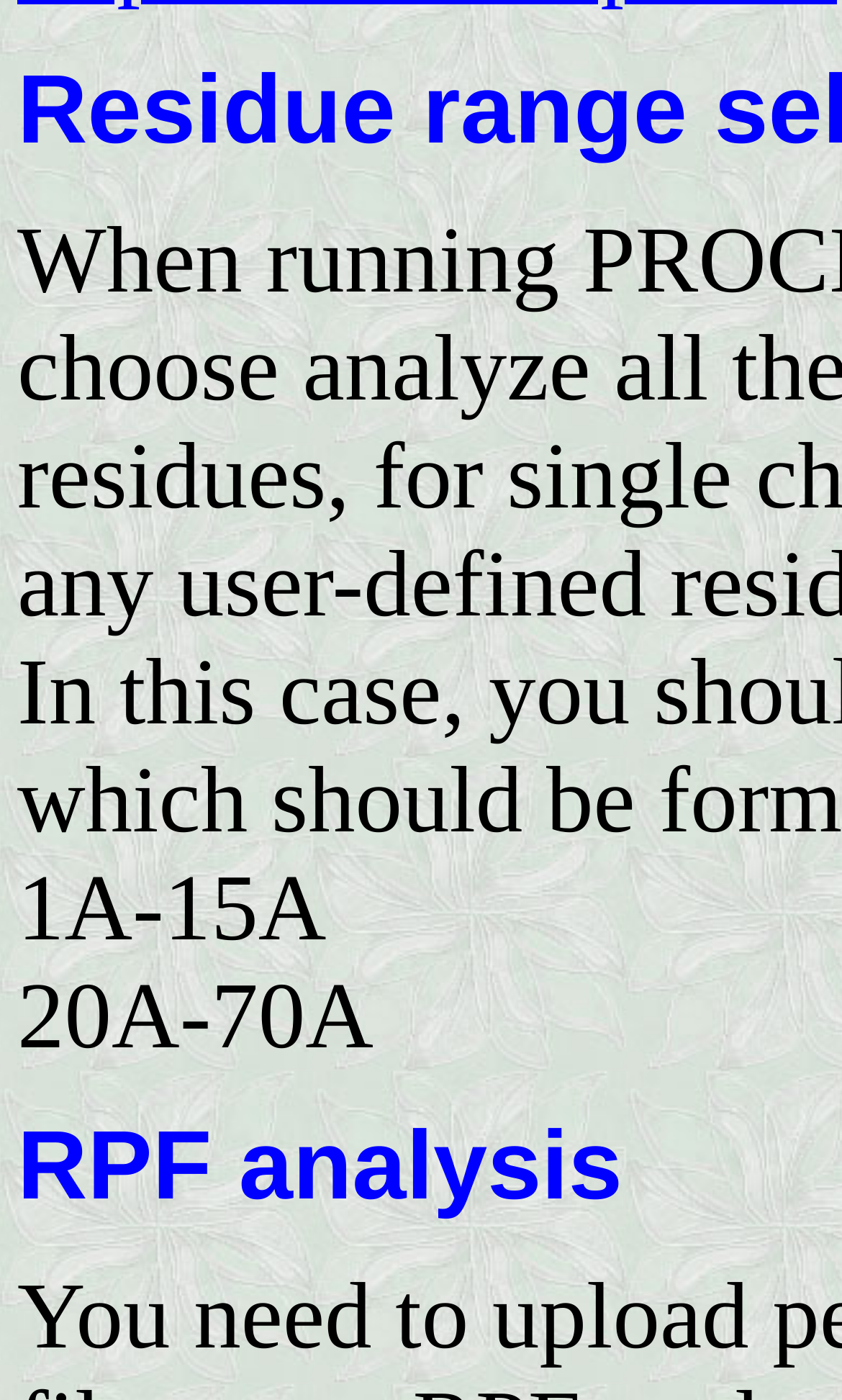Determine the bounding box for the described HTML element: "RPF analysis". Ensure the coordinates are four float numbers between 0 and 1 in the format [left, top, right, bottom].

[0.021, 0.794, 0.739, 0.872]